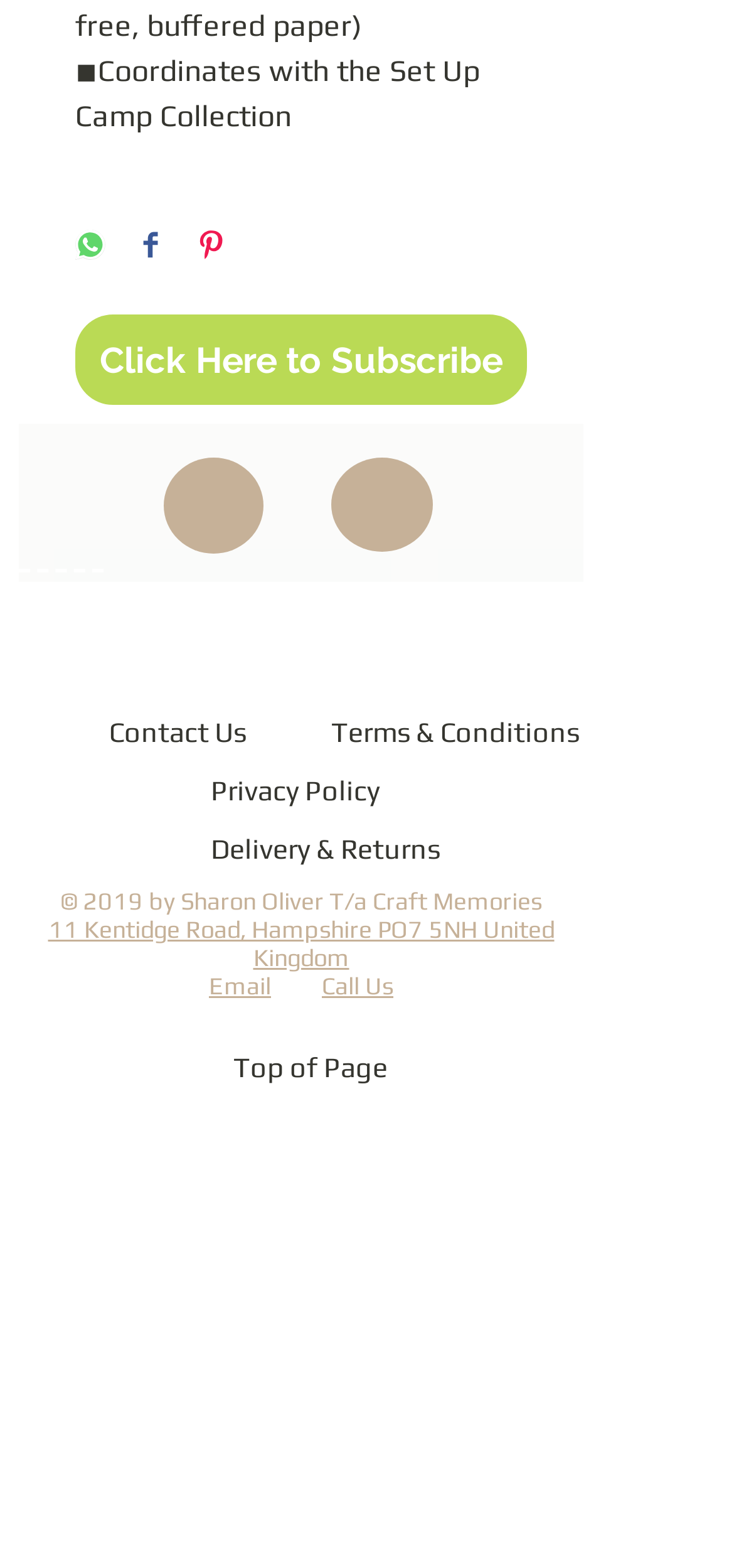Extract the bounding box coordinates of the UI element described by: "parent_node: Accept aria-label="Pin on Pinterest"". The coordinates should include four float numbers ranging from 0 to 1, e.g., [left, top, right, bottom].

[0.267, 0.147, 0.308, 0.17]